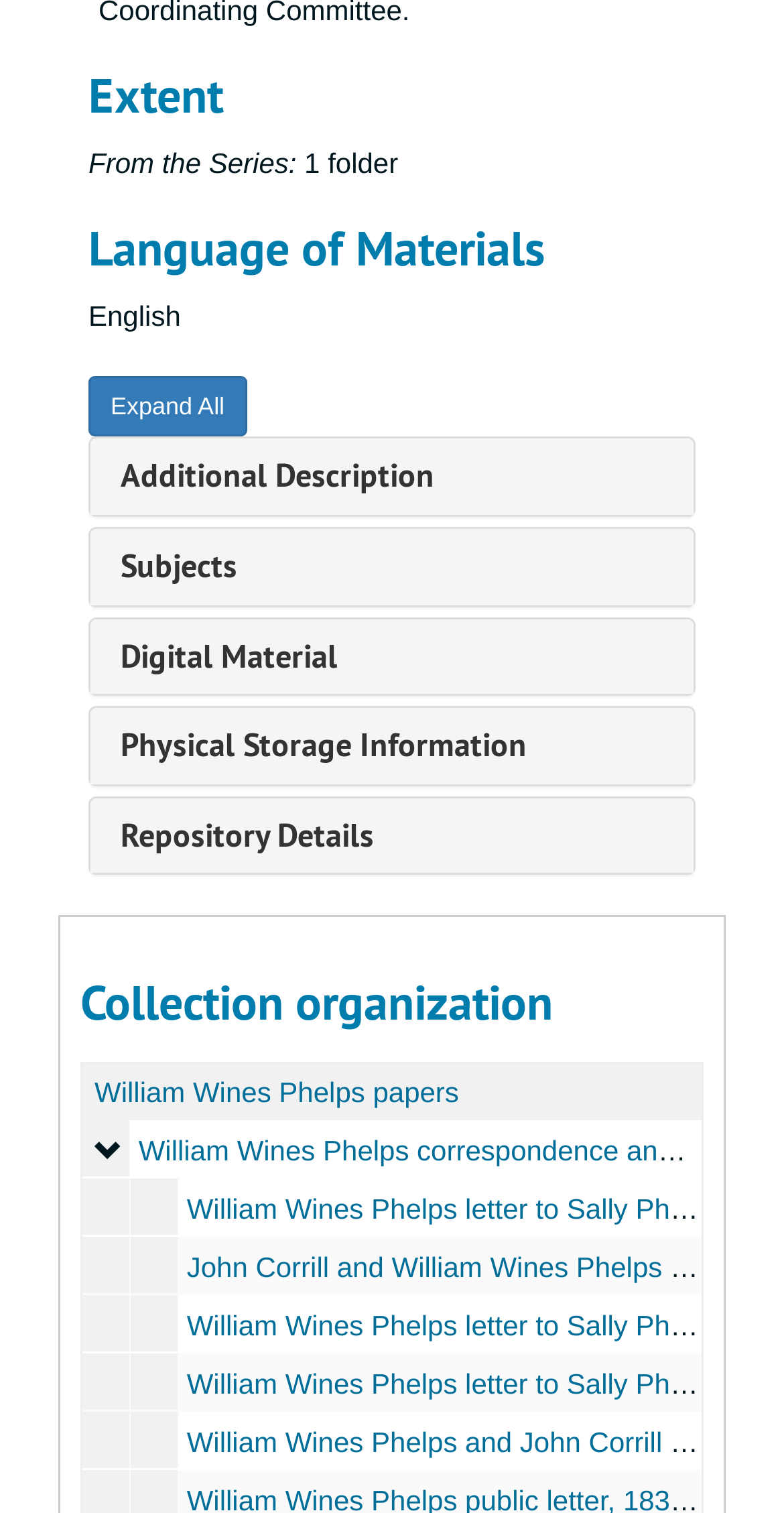What is the name of the collection?
Utilize the information in the image to give a detailed answer to the question.

The answer can be found in the 'Collection organization' section, where the link 'William Wines Phelps papers' is provided.